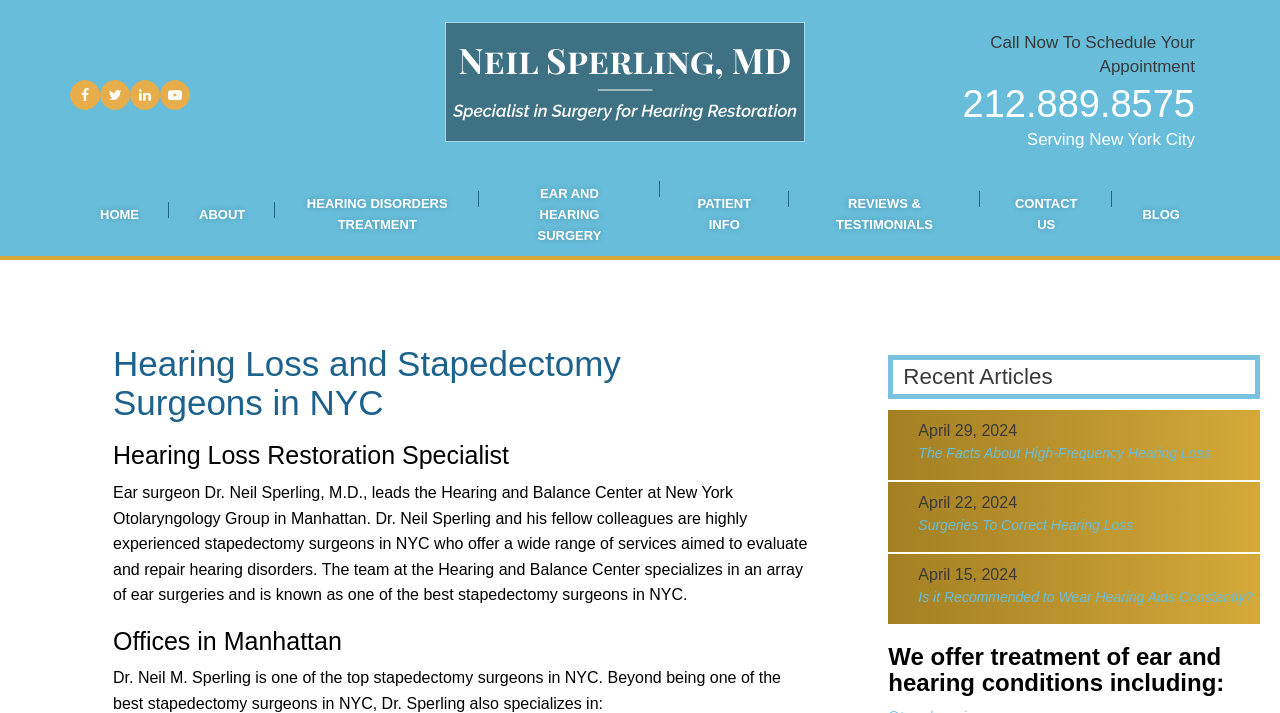Please identify and generate the text content of the webpage's main heading.

Hearing Loss and Stapedectomy Surgeons in NYC